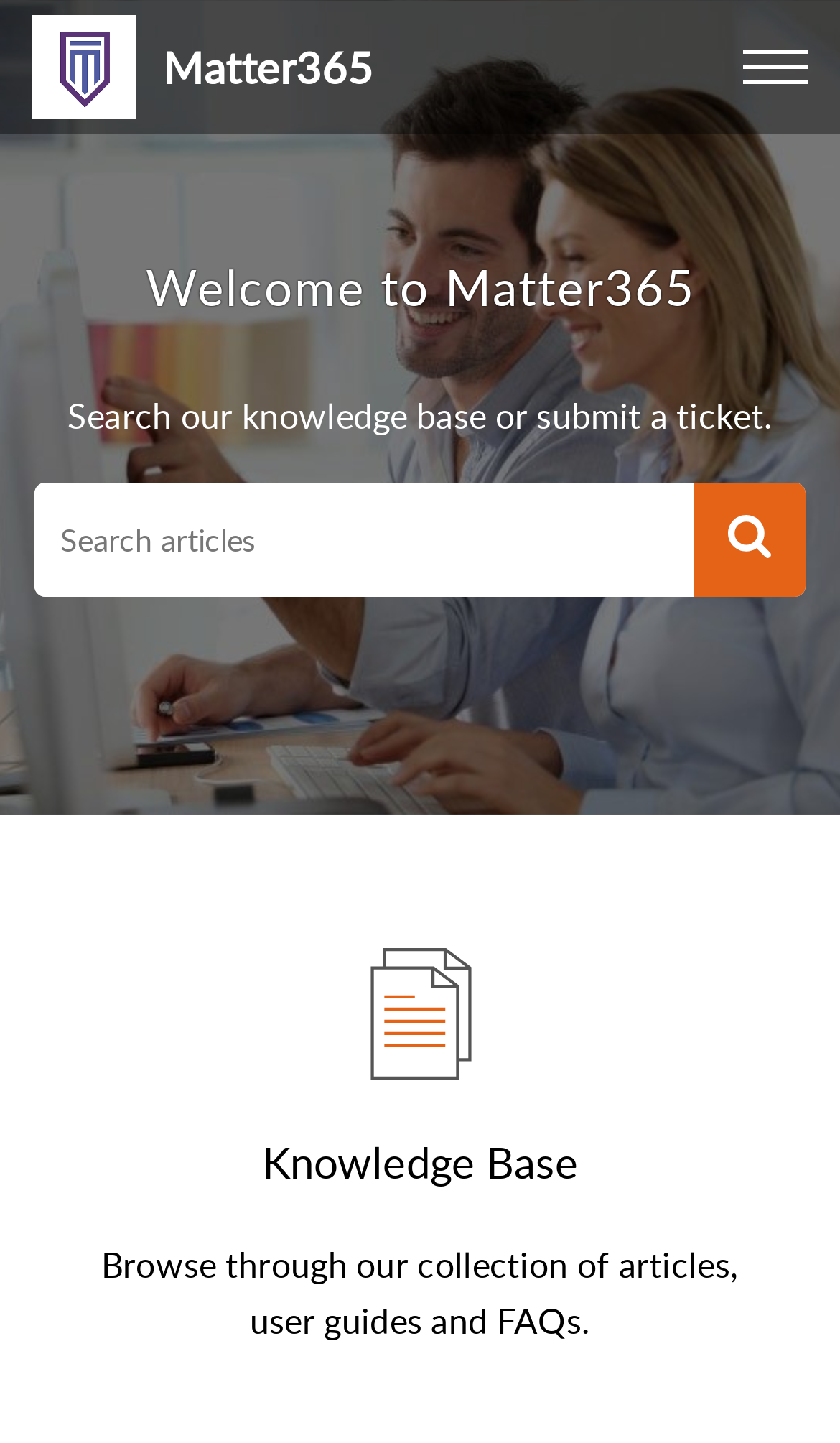What type of content is available in the knowledge base?
Refer to the image and provide a one-word or short phrase answer.

Articles, user guides, and FAQs